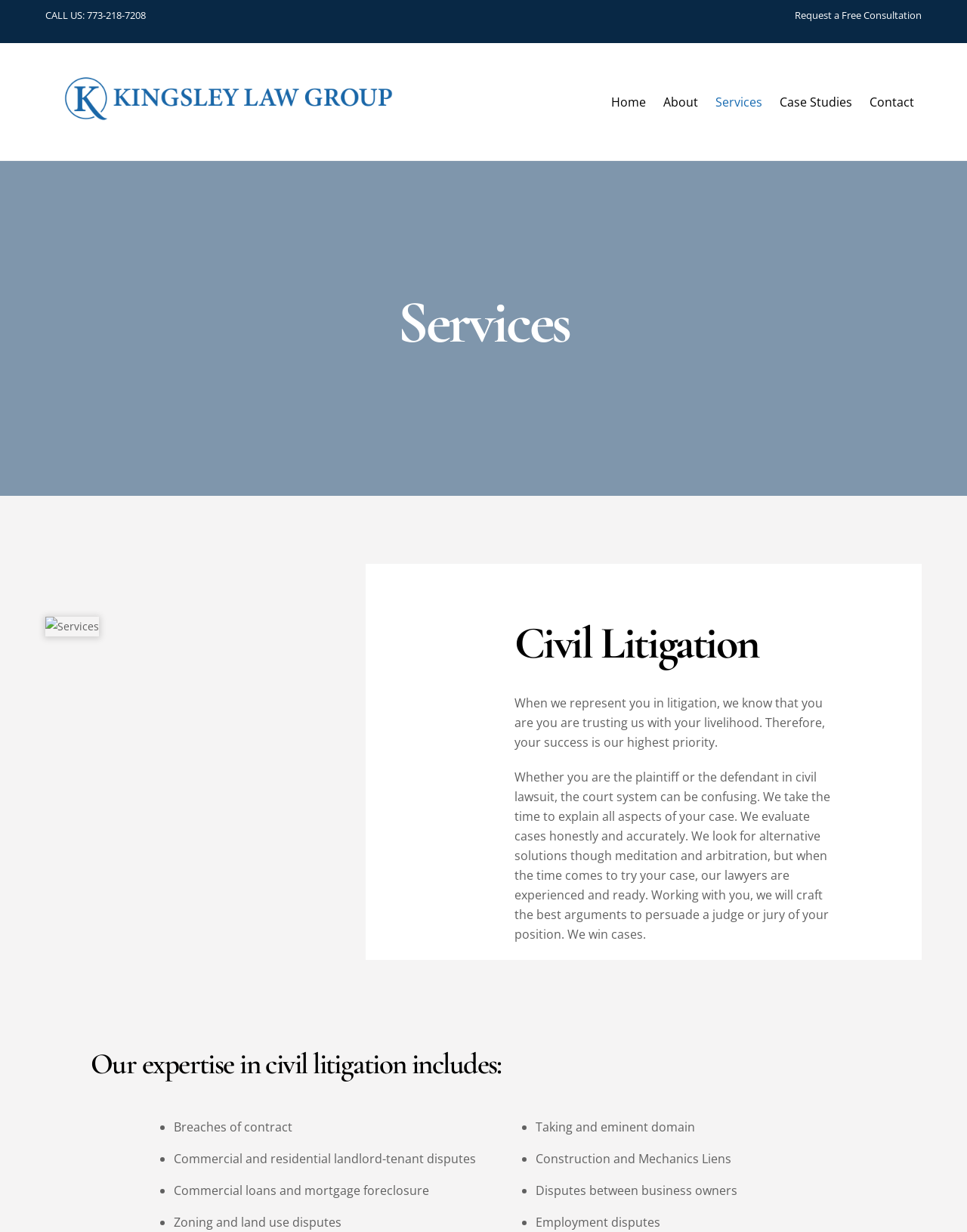Locate the bounding box coordinates of the element that needs to be clicked to carry out the instruction: "Leave a reply". The coordinates should be given as four float numbers ranging from 0 to 1, i.e., [left, top, right, bottom].

None